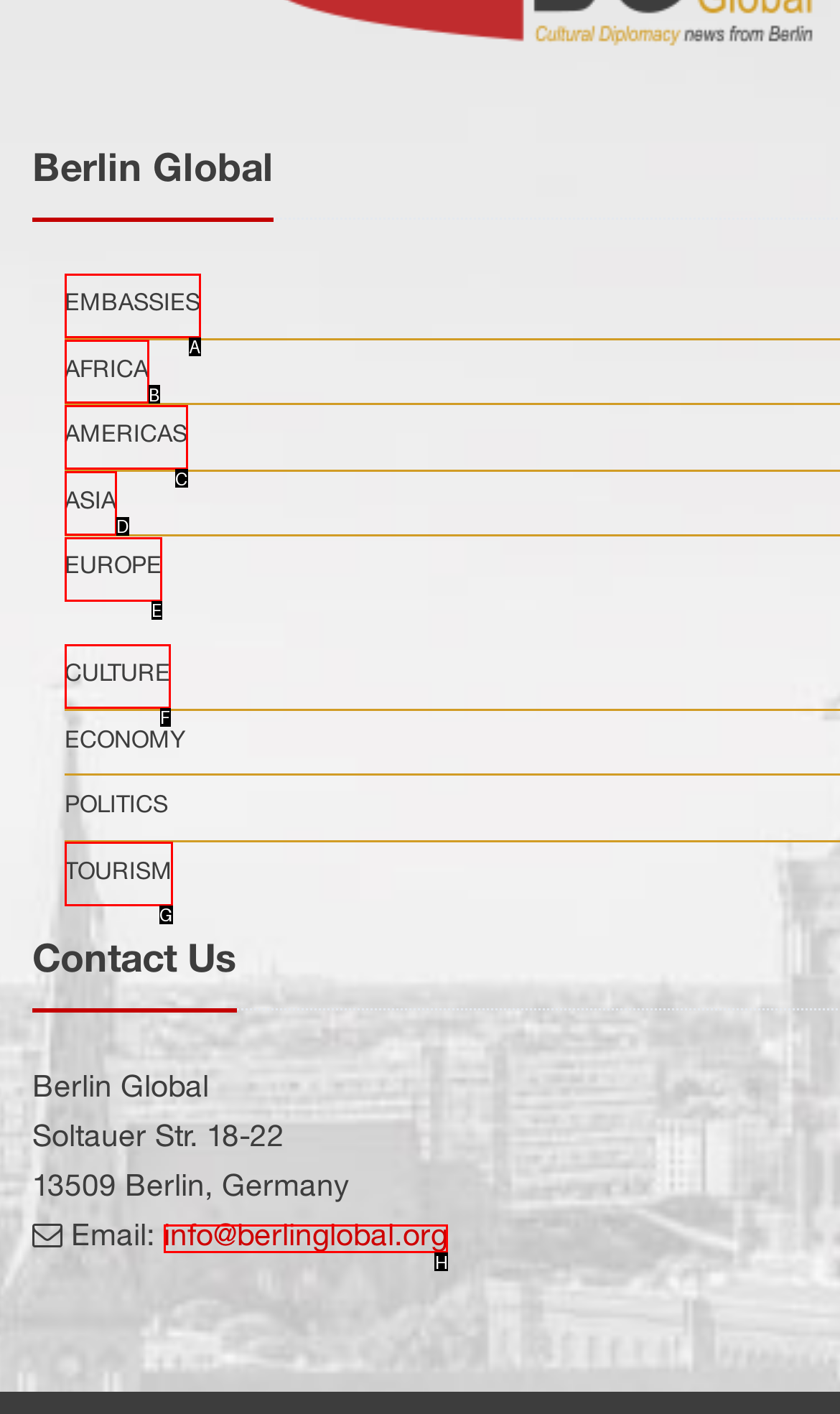Tell me which one HTML element I should click to complete the following task: Go to About Us
Answer with the option's letter from the given choices directly.

None